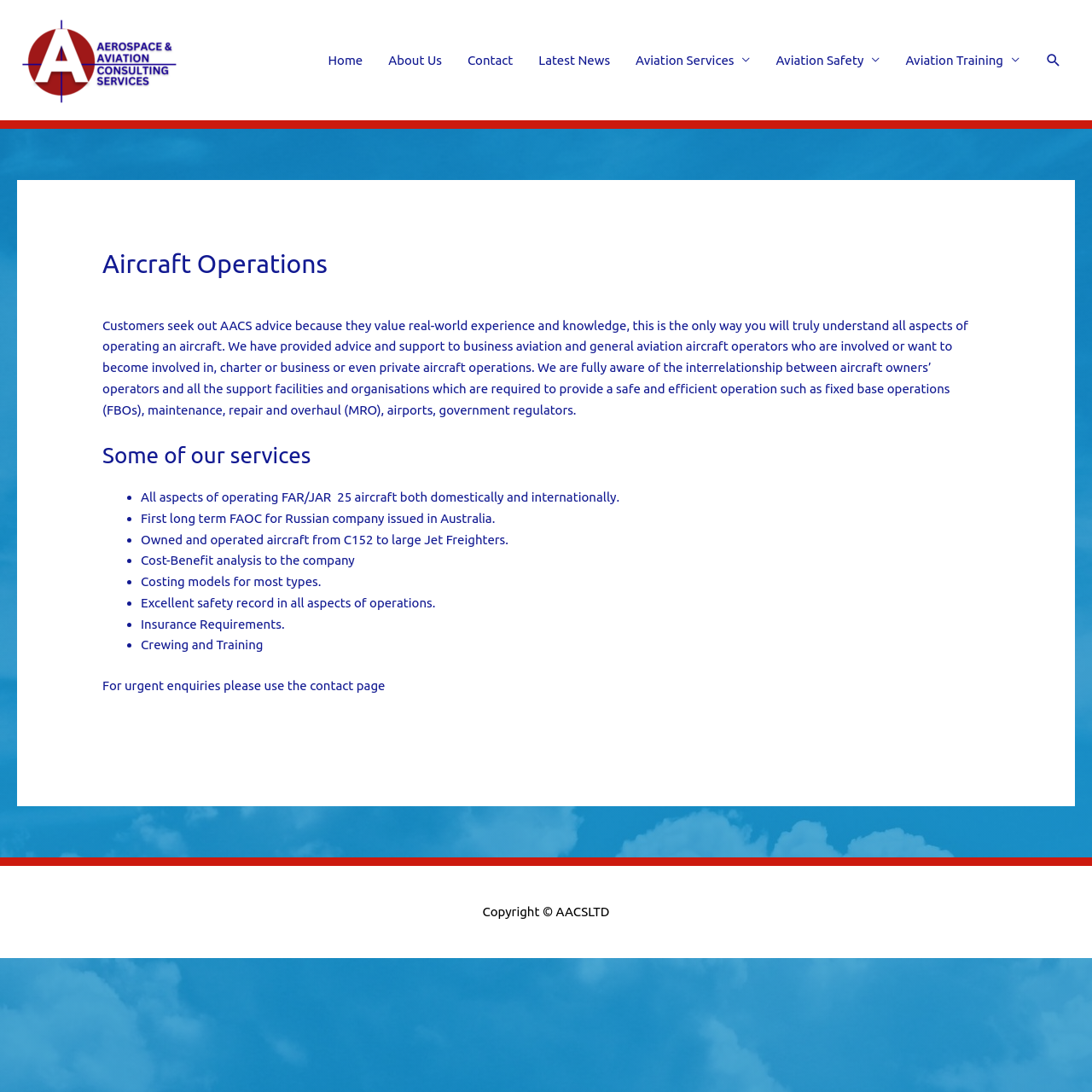Specify the bounding box coordinates of the region I need to click to perform the following instruction: "Read about Aircraft Operations". The coordinates must be four float numbers in the range of 0 to 1, i.e., [left, top, right, bottom].

[0.094, 0.227, 0.906, 0.256]